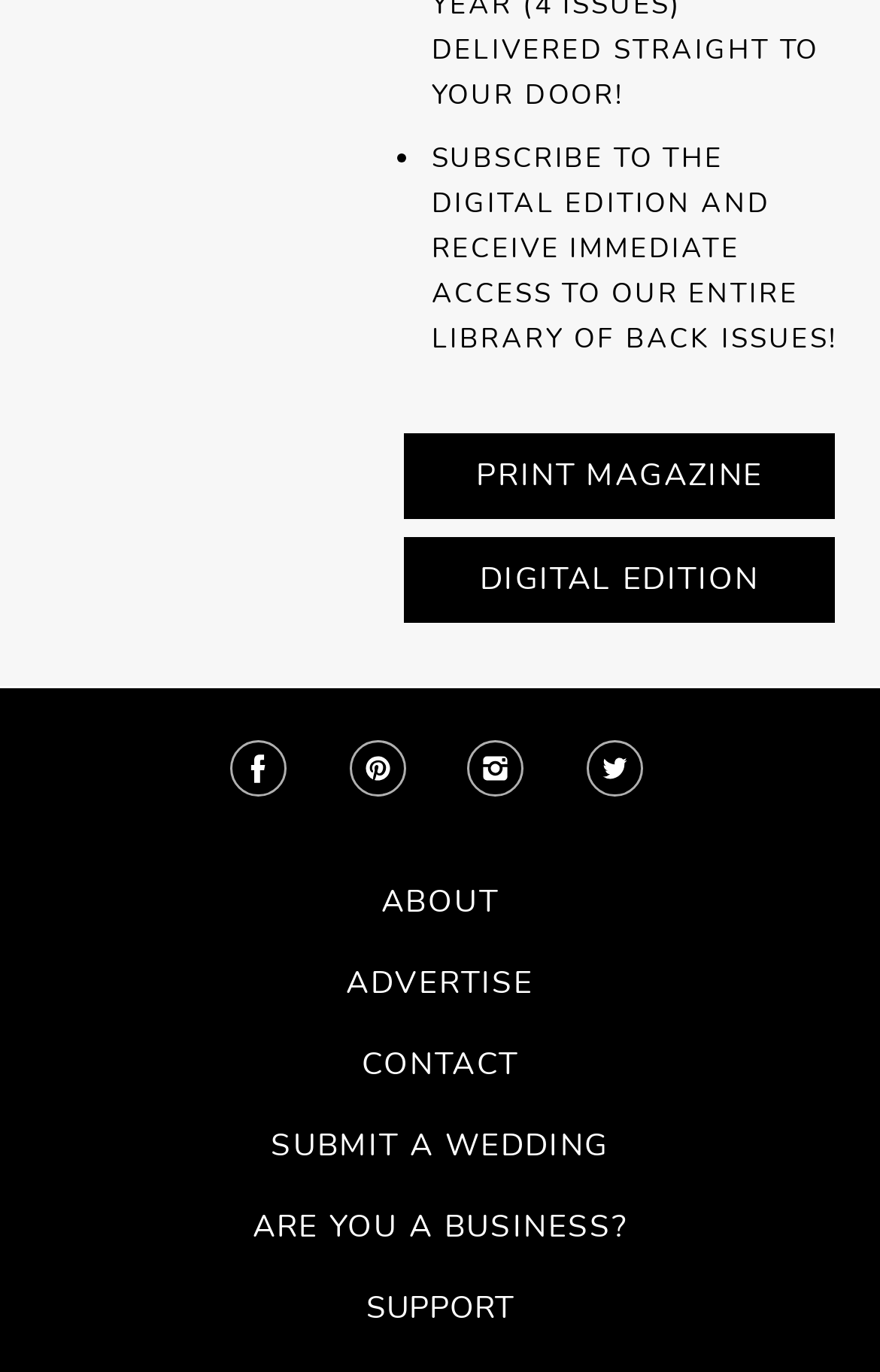How many social media links are present on the webpage?
By examining the image, provide a one-word or phrase answer.

4